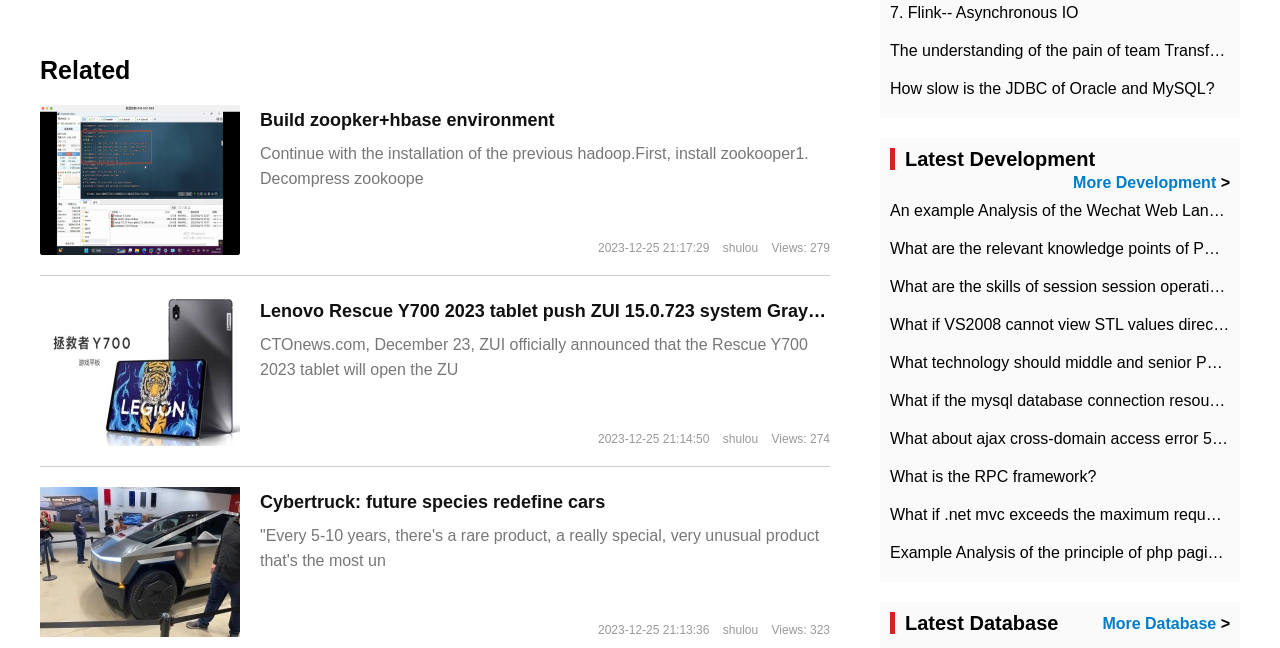Respond to the question below with a single word or phrase:
What is the username of the author of the first article?

shulou